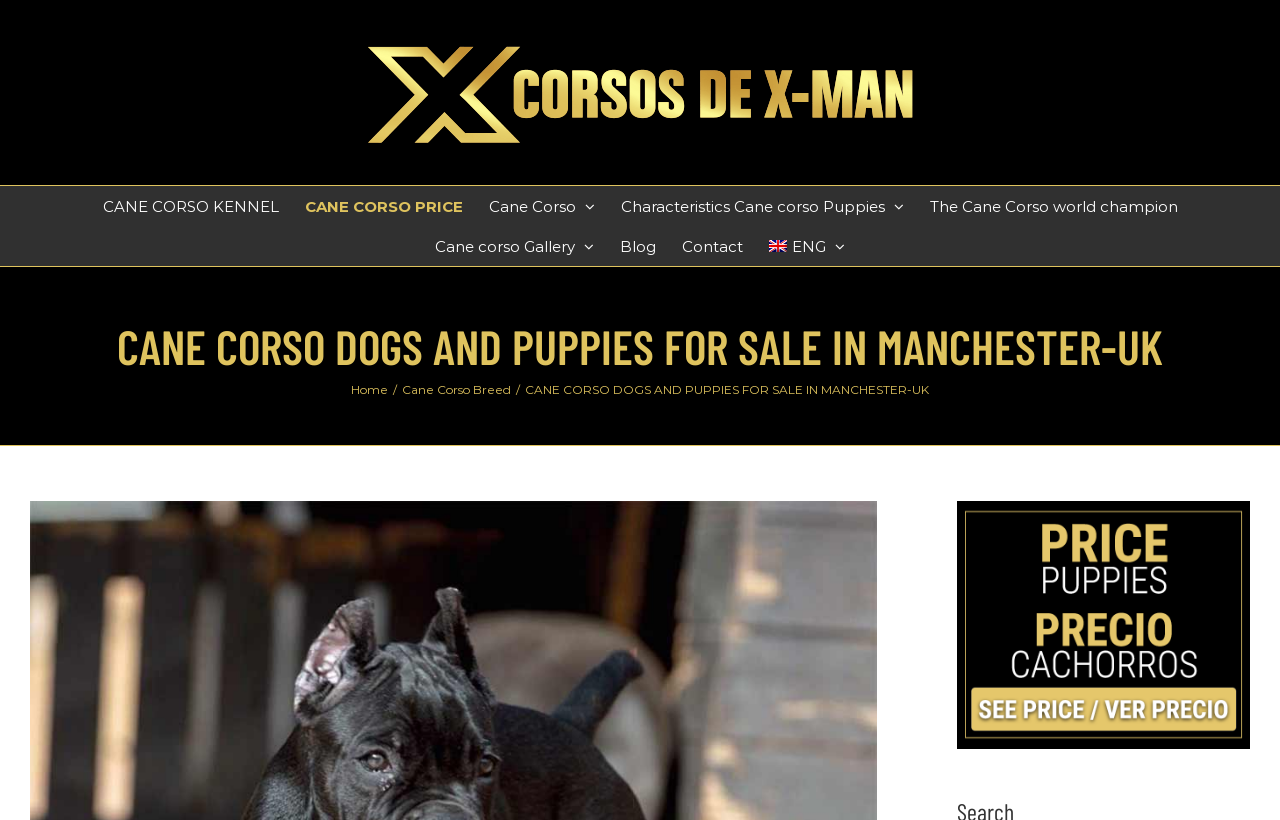Could you provide the bounding box coordinates for the portion of the screen to click to complete this instruction: "View Cane Corso Breed"?

[0.314, 0.465, 0.399, 0.484]